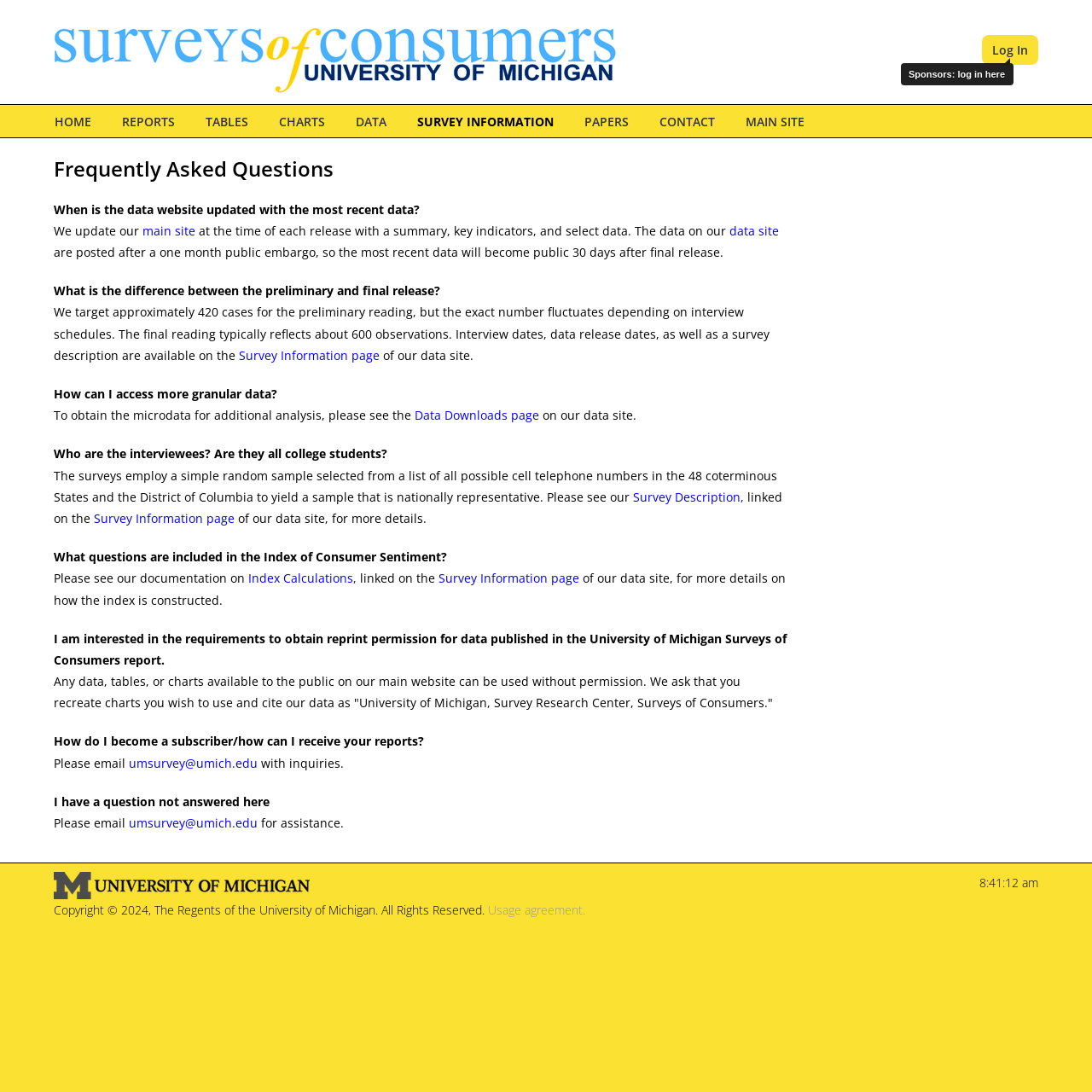Can you determine the bounding box coordinates of the area that needs to be clicked to fulfill the following instruction: "Go to the 'HOME' page"?

[0.036, 0.096, 0.098, 0.126]